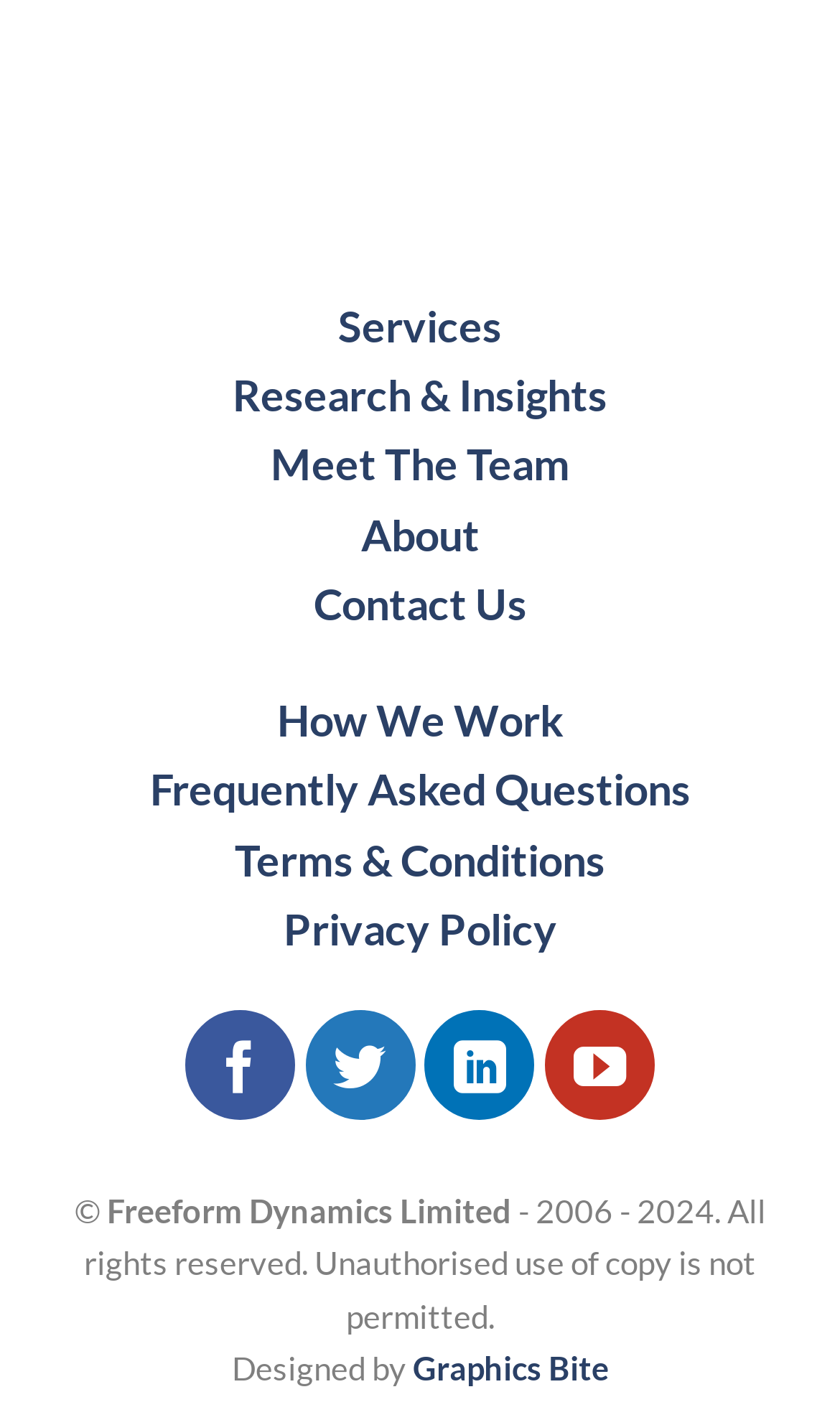What is the last item in the main navigation menu?
Look at the image and construct a detailed response to the question.

The main navigation menu is located at the top of the webpage. The items in the menu are arranged horizontally, and the last item is 'Frequently Asked Questions', which is located to the right of 'How We Work'.